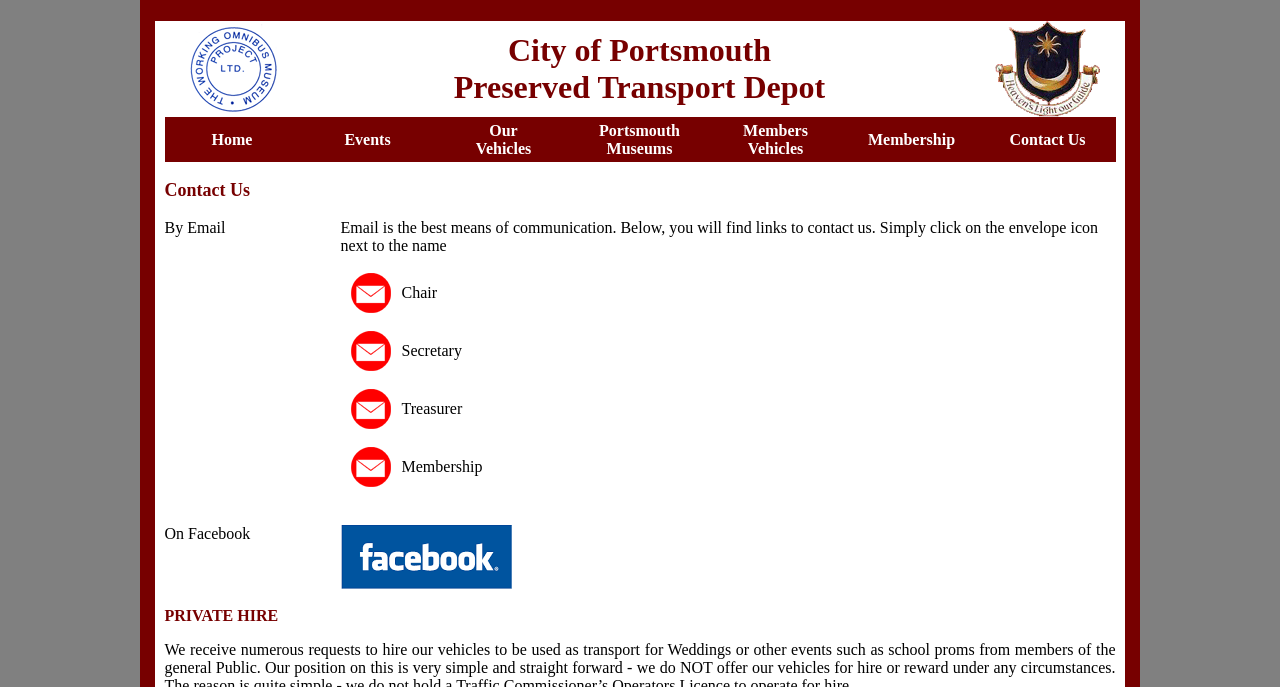Please locate the bounding box coordinates for the element that should be clicked to achieve the following instruction: "Click the envelope icon next to Chair". Ensure the coordinates are given as four float numbers between 0 and 1, i.e., [left, top, right, bottom].

[0.274, 0.435, 0.305, 0.46]